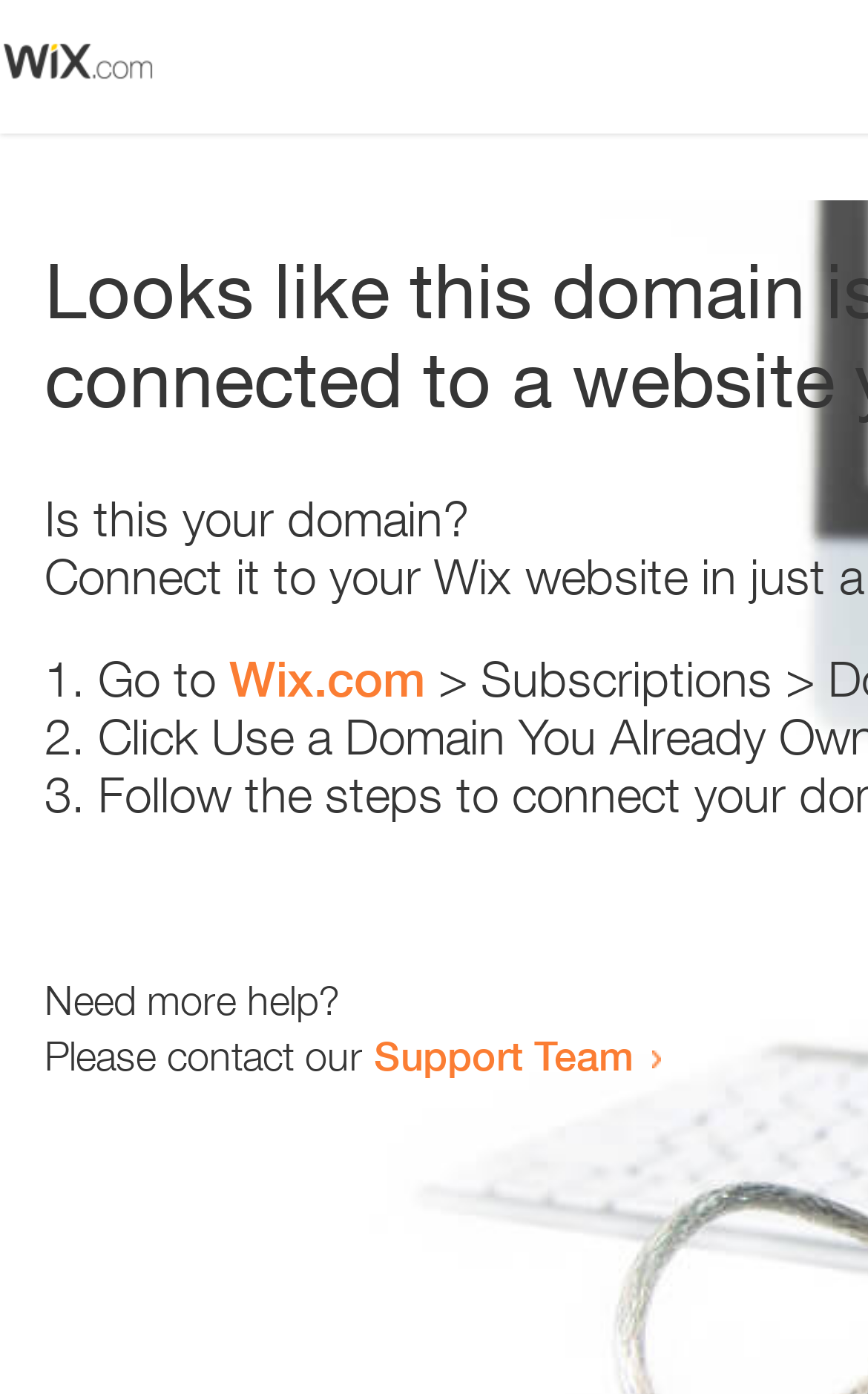Using the information in the image, give a detailed answer to the following question: What is the tone of the webpage?

The webpage provides a series of steps to resolve the issue and offers support, which implies that the tone of the webpage is helpful and supportive.